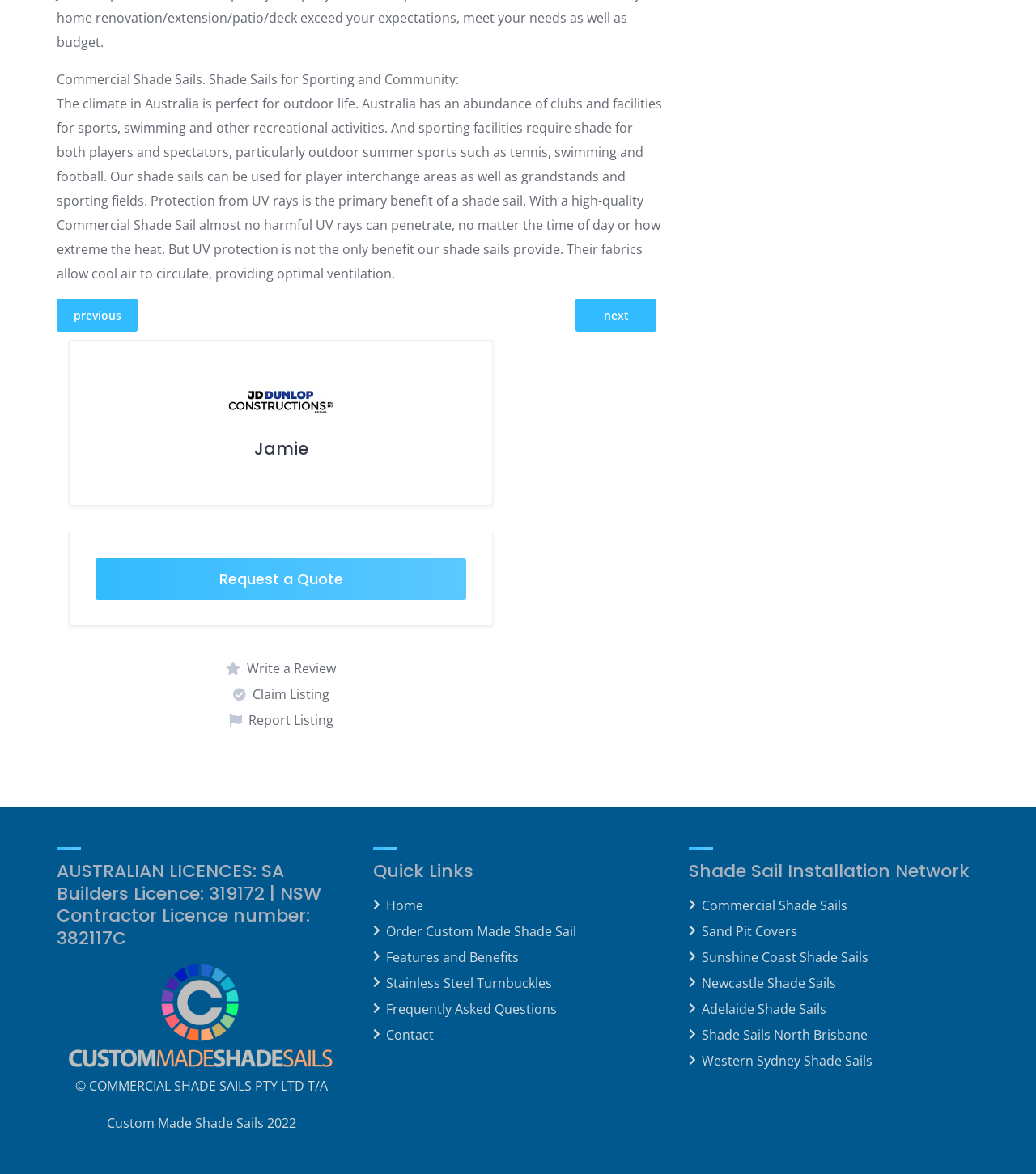What is the name of the company?
Use the information from the screenshot to give a comprehensive response to the question.

The company name is mentioned in the text '© COMMERCIAL SHADE SAILS PTY LTD T/A'.